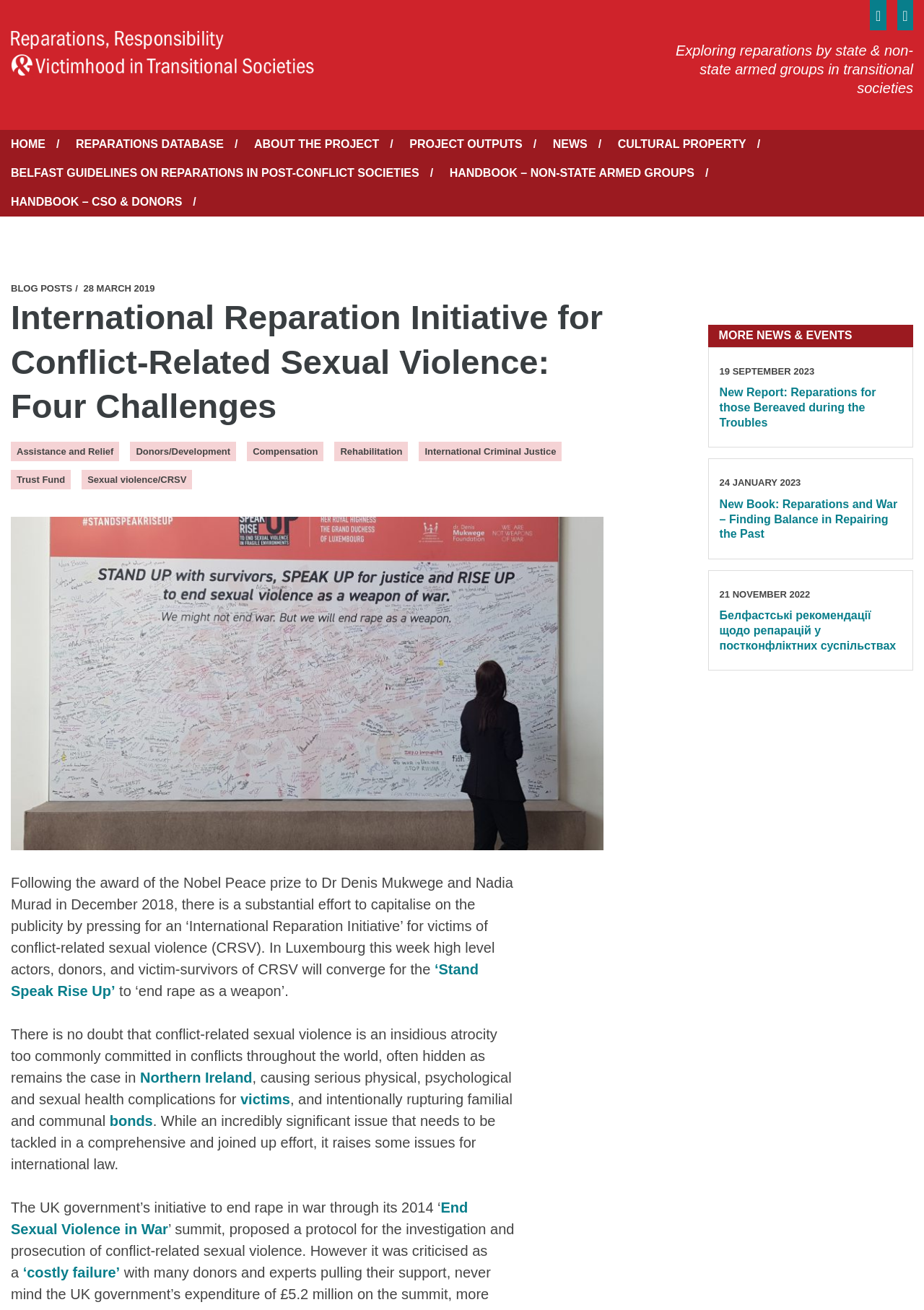What is the language of the webpage?
Please give a detailed and thorough answer to the question, covering all relevant points.

Although there are some non-English words and phrases on the webpage, the majority of the content is in English, suggesting that the primary language of the webpage is English.